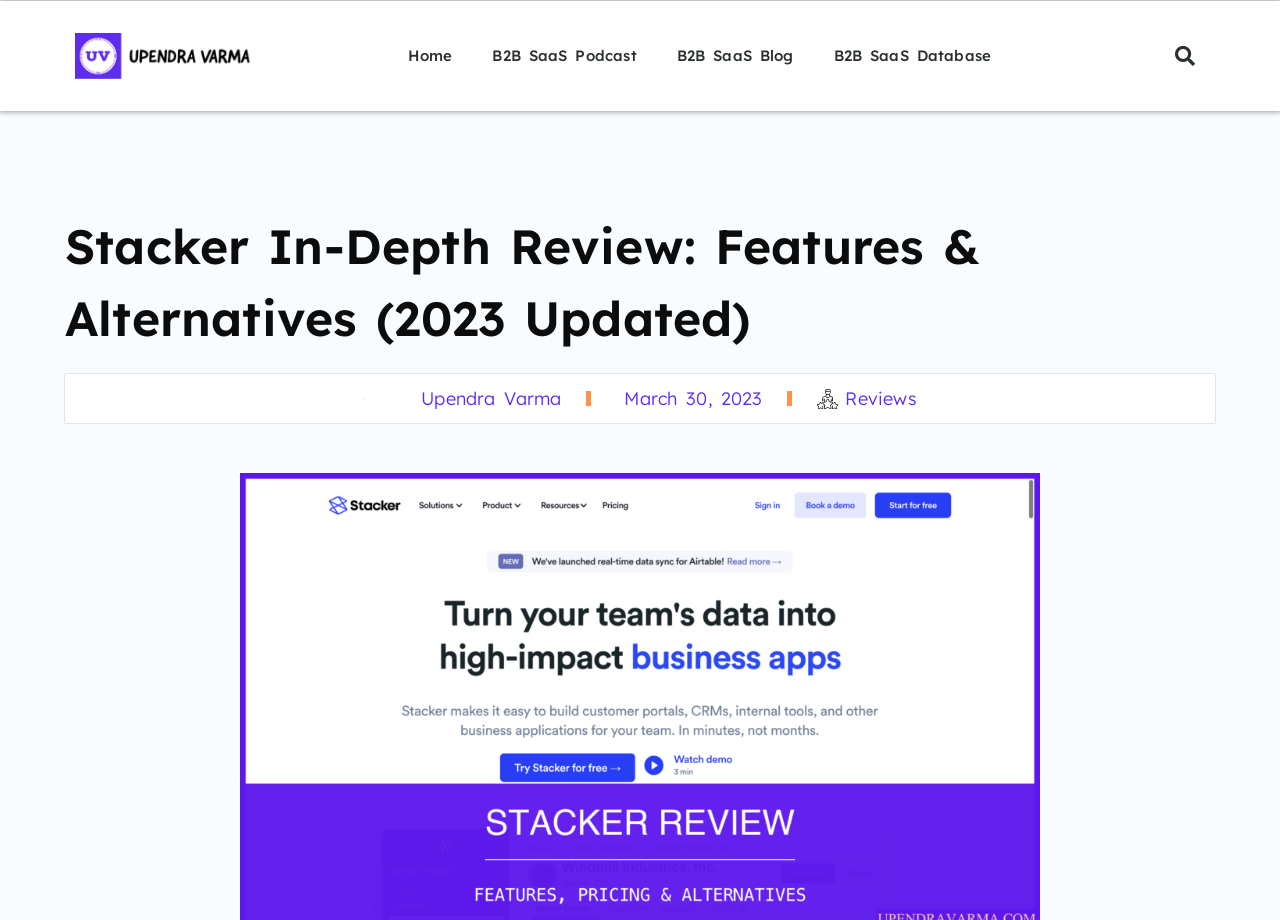What is the primary heading on this webpage?

Stacker In-Depth Review: Features & Alternatives (2023 Updated)